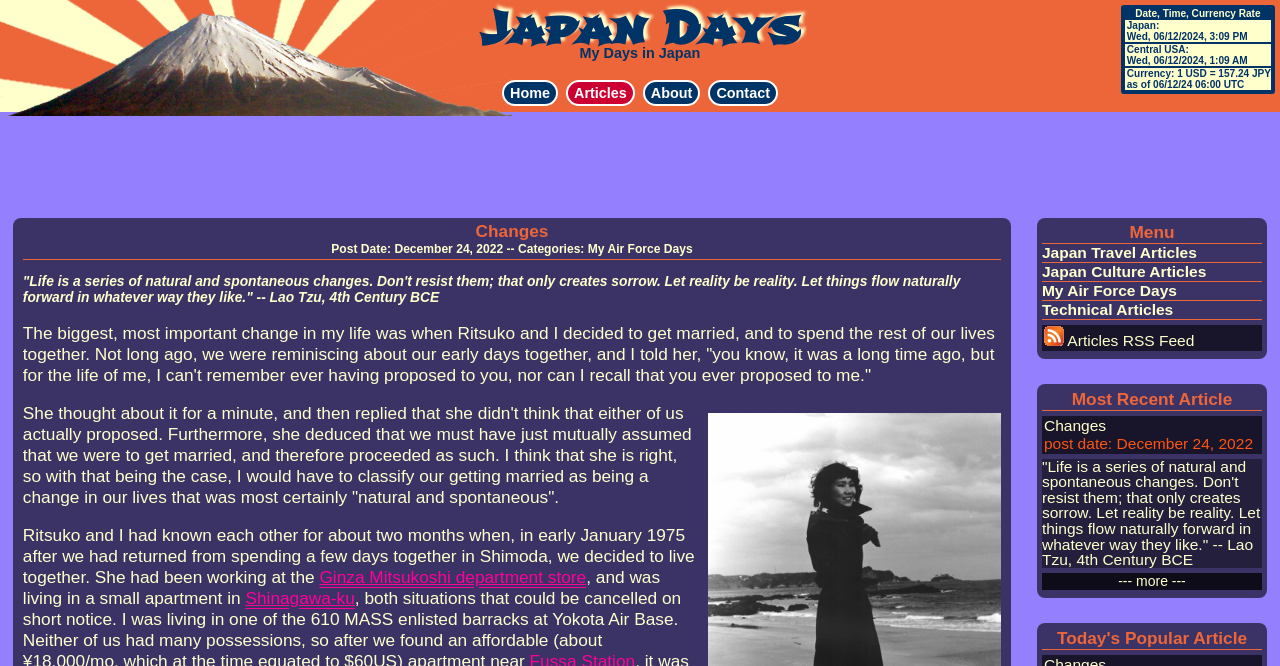What is the currency rate?
Answer with a single word or phrase, using the screenshot for reference.

1 USD = 157.24 JPY